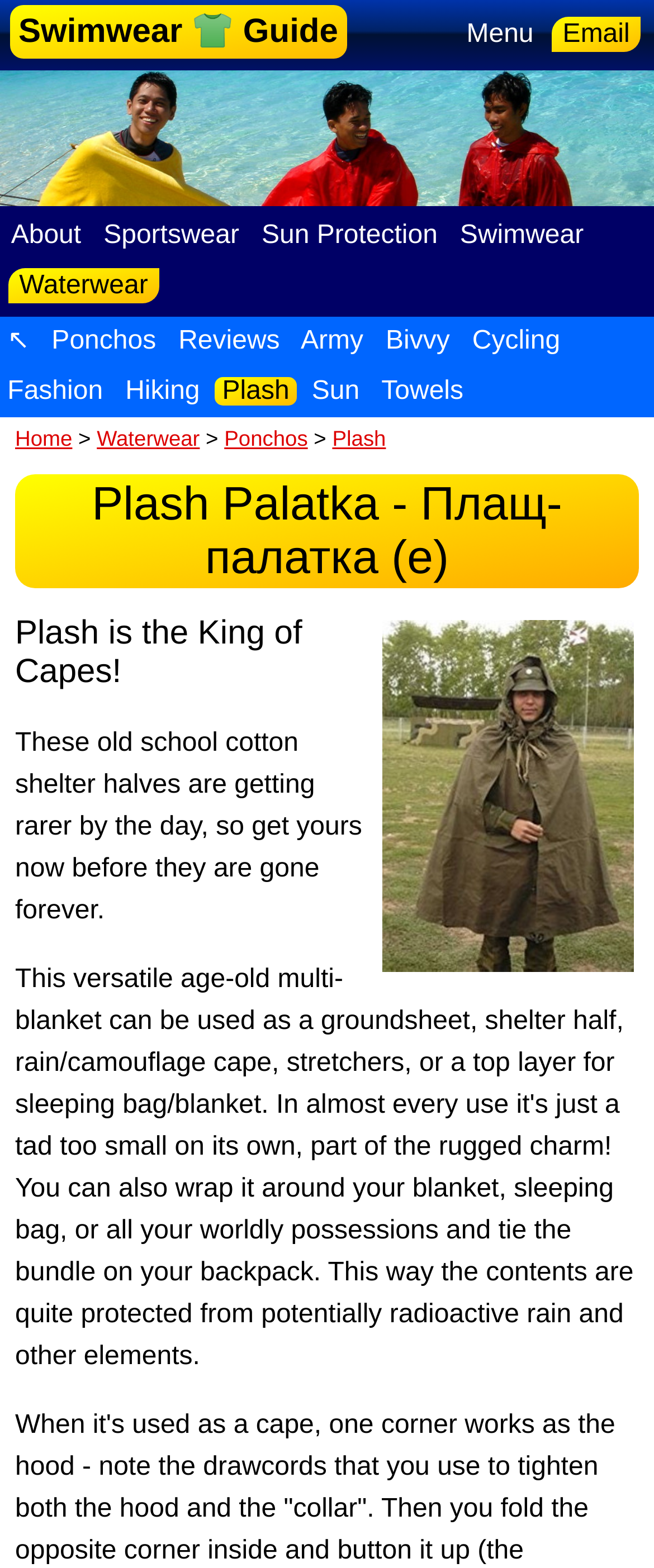Please locate and retrieve the main header text of the webpage.

Plash Palatka - Плащ-палатка (e)